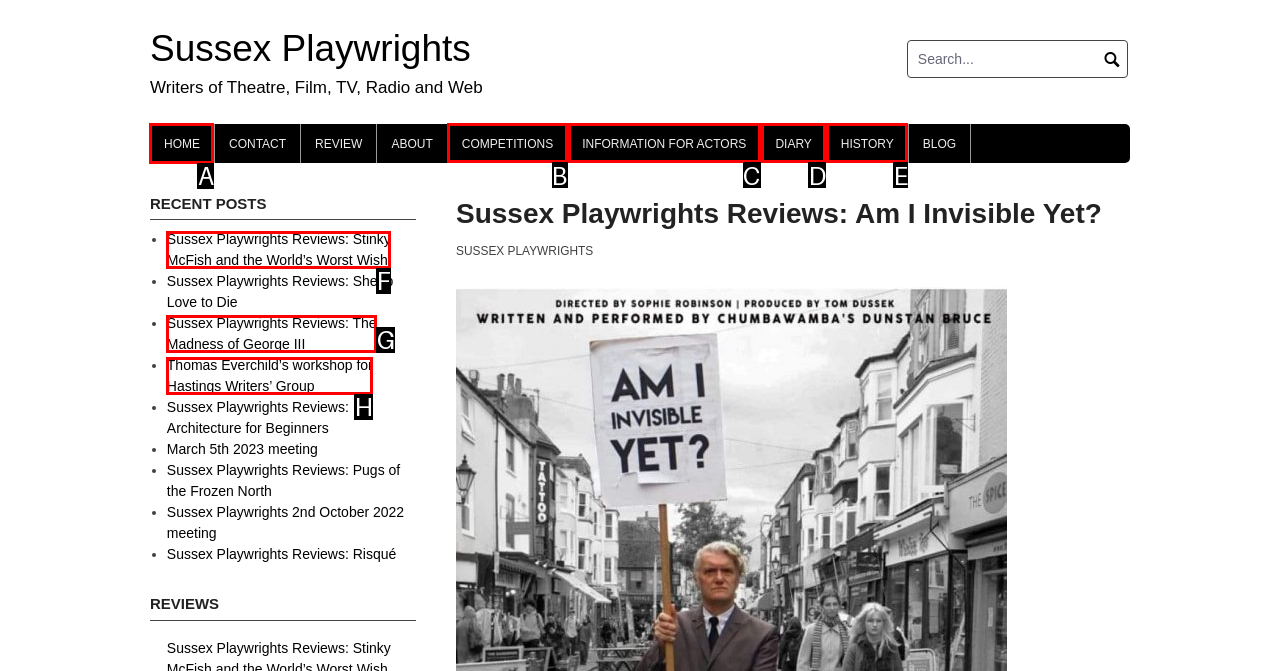Identify the letter of the option to click in order to Go to the home page. Answer with the letter directly.

A